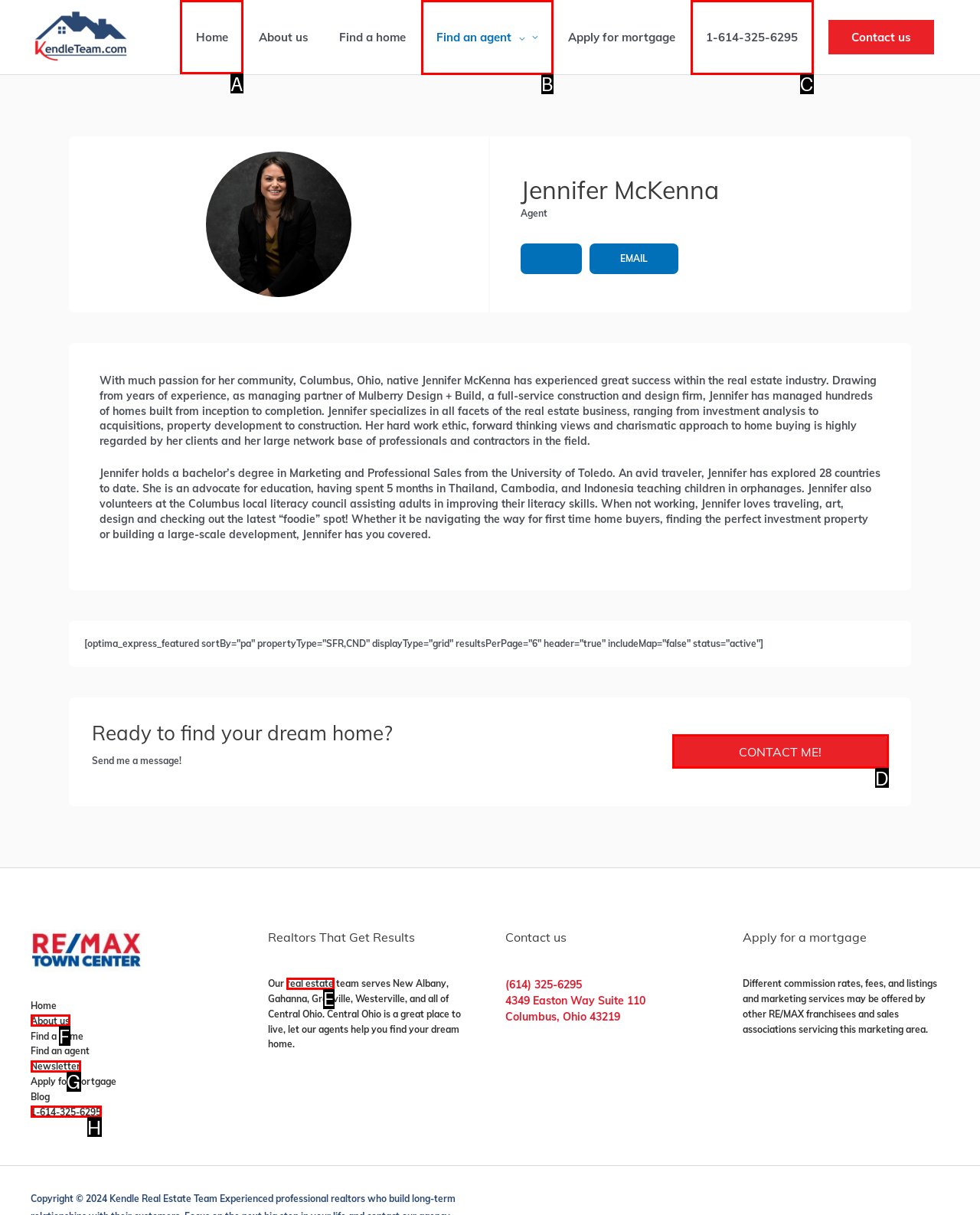Identify which lettered option to click to carry out the task: Click on the 'Home' link. Provide the letter as your answer.

A